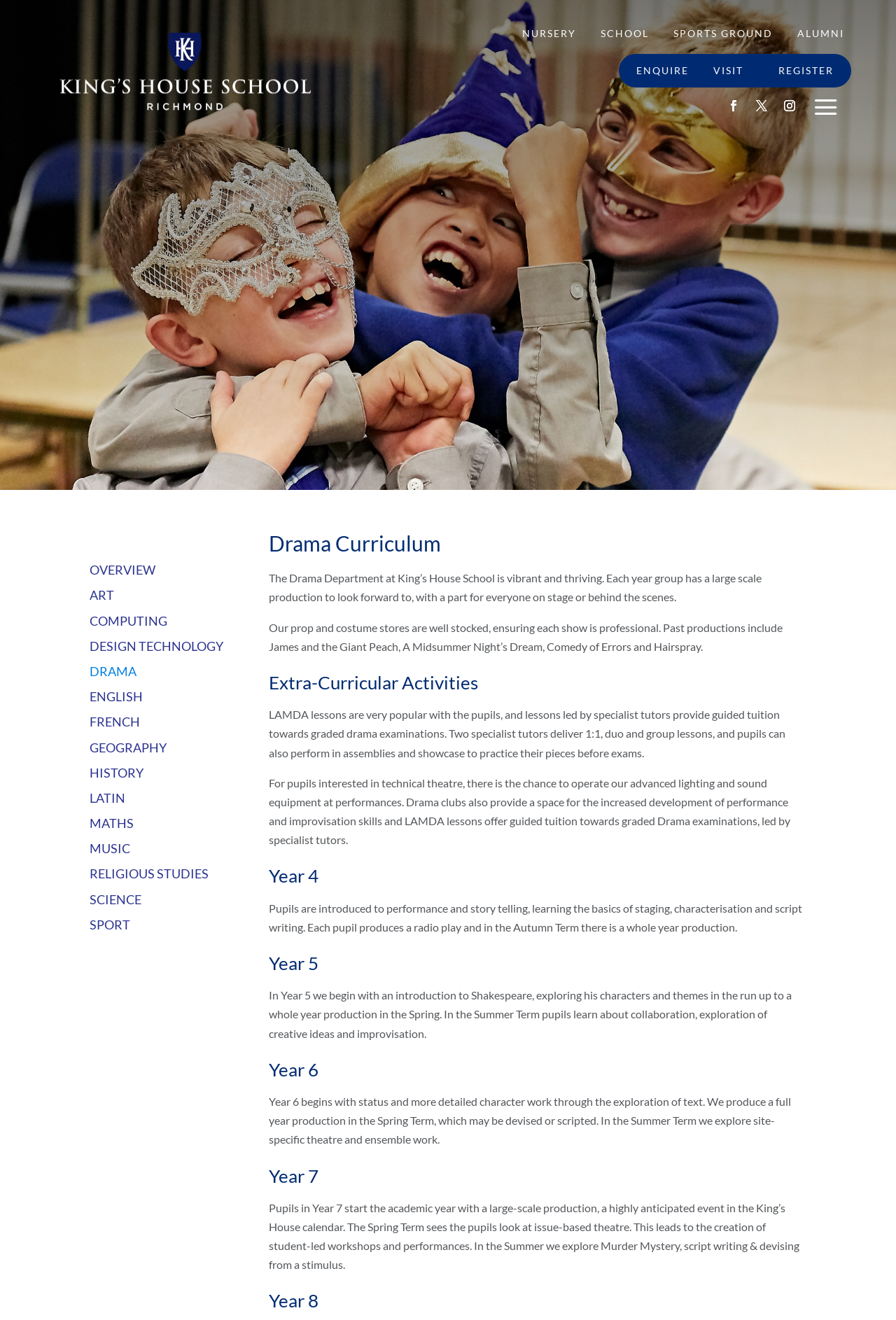Find the bounding box coordinates of the clickable area required to complete the following action: "Click on ENQUIRE link".

[0.691, 0.041, 0.777, 0.066]